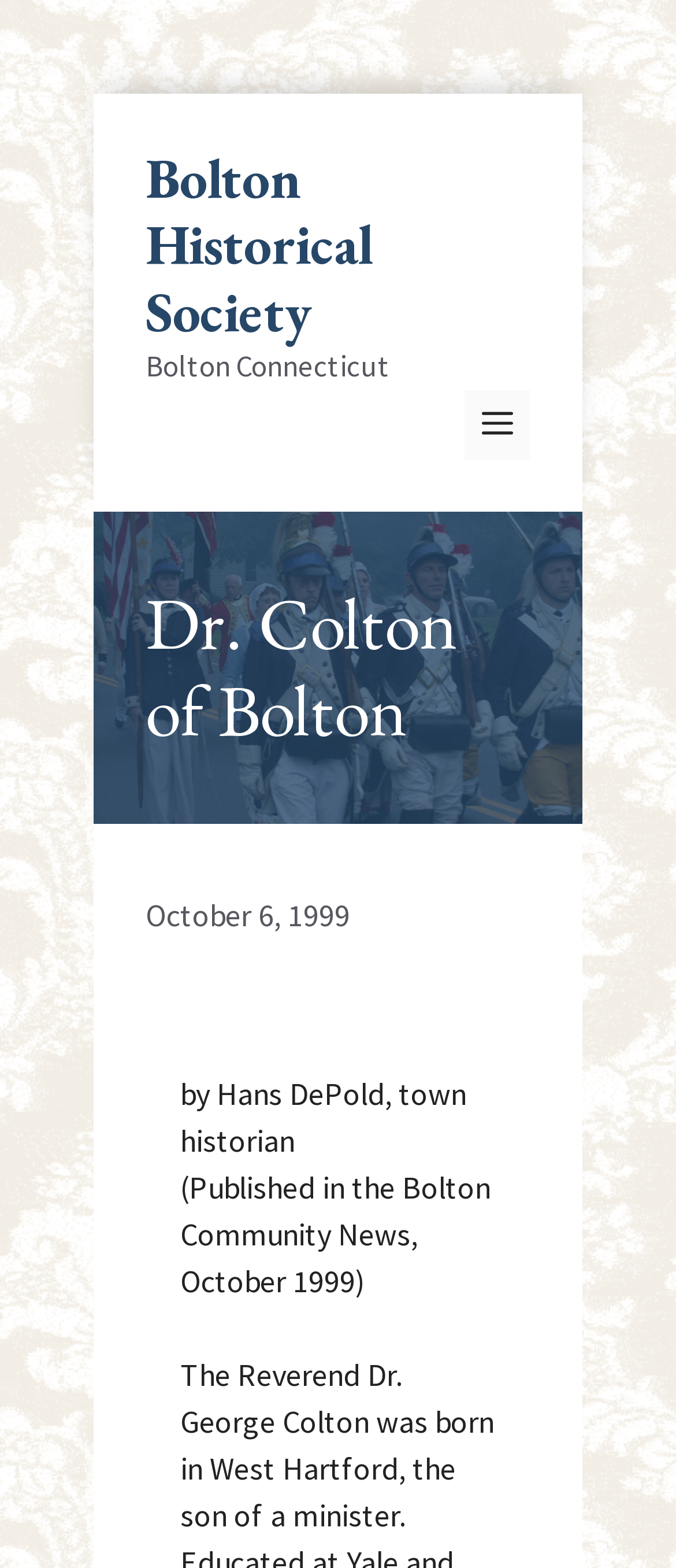Predict the bounding box of the UI element that fits this description: "Menu".

[0.687, 0.249, 0.785, 0.293]